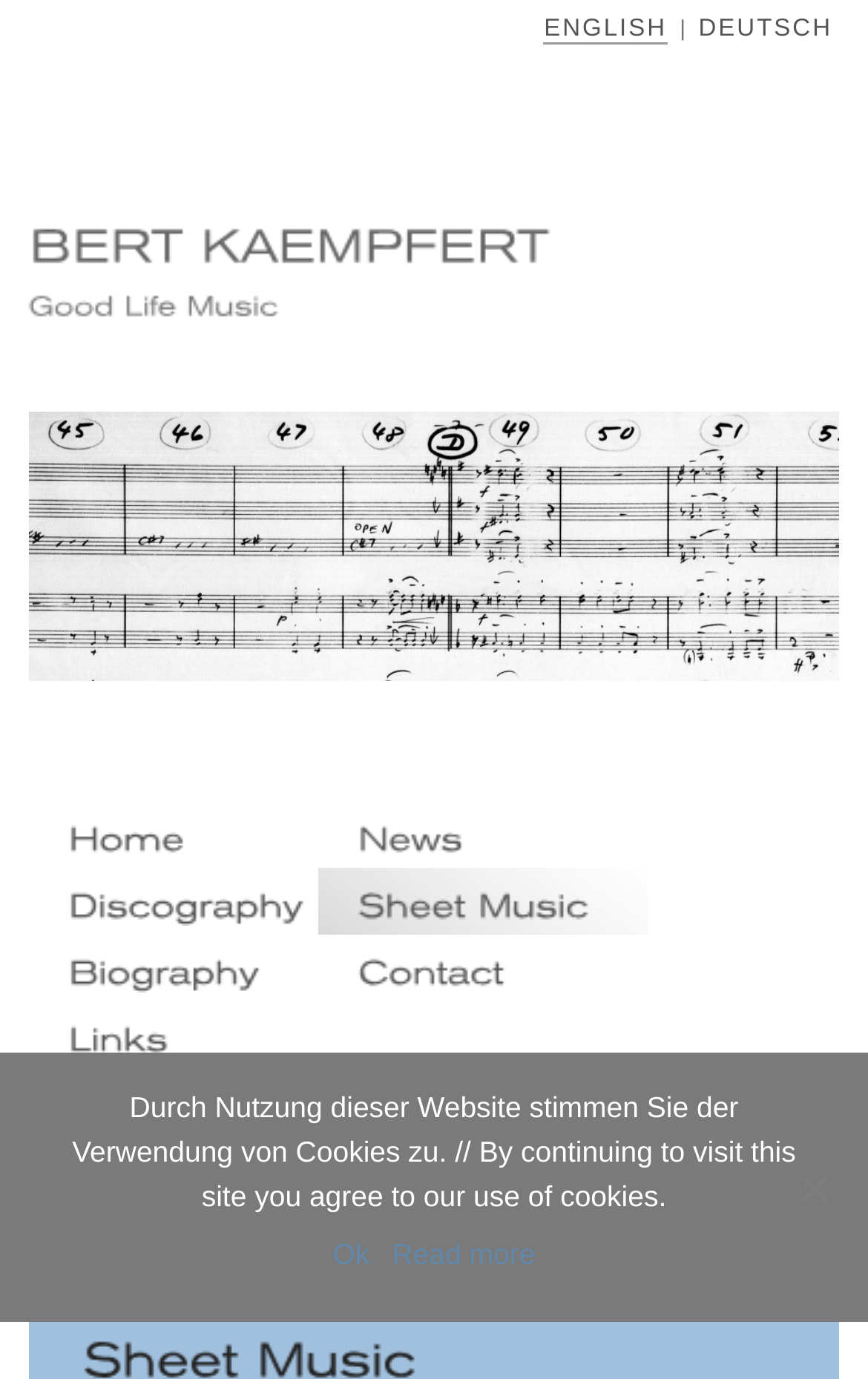What is the name of the musician? Refer to the image and provide a one-word or short phrase answer.

Bert Kaempfert